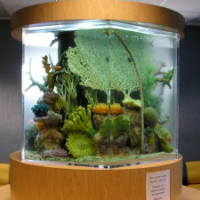What material is the base of the aquarium made of?
Look at the image and respond with a one-word or short phrase answer.

Wood